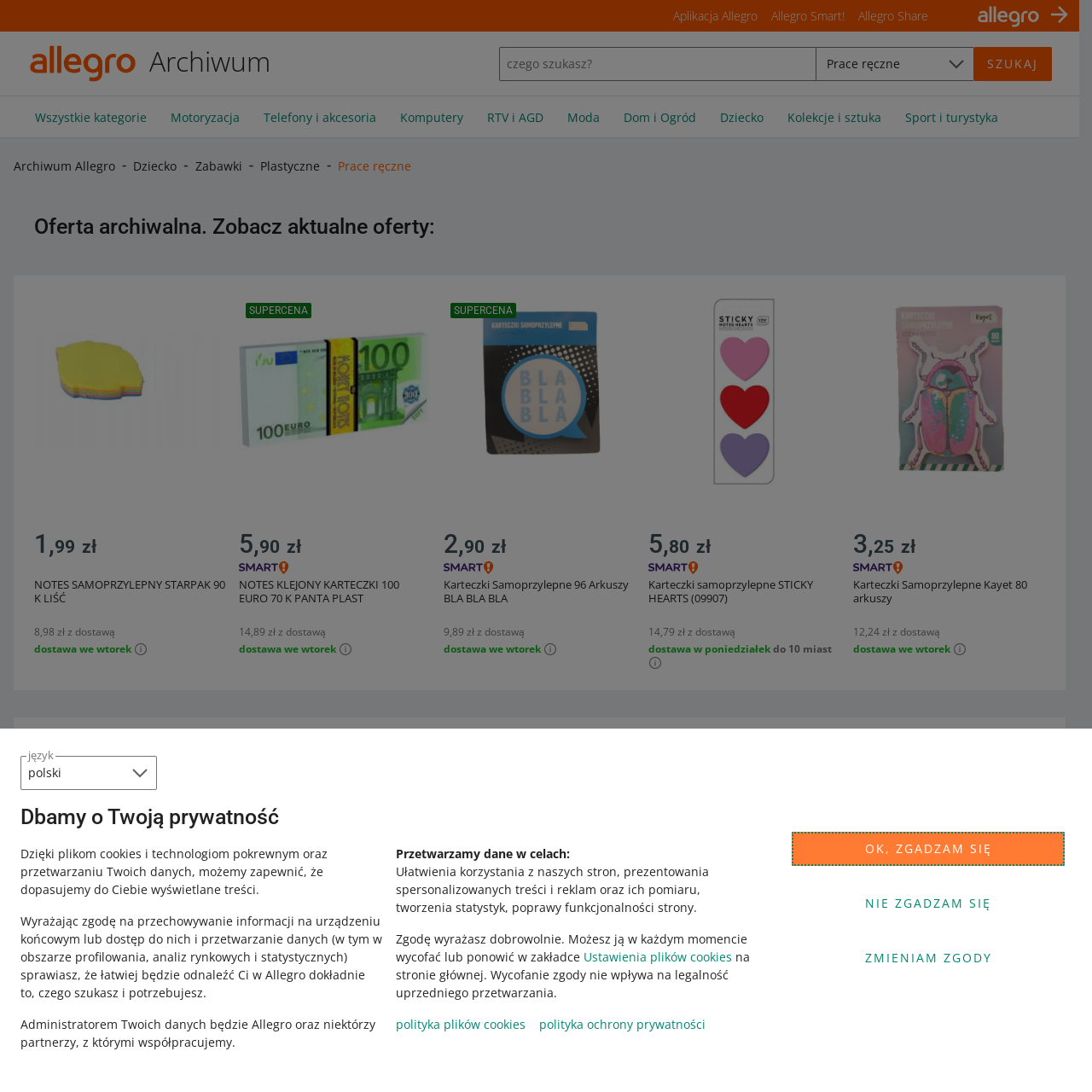Examine the portion of the image marked by the red rectangle, Who can use these stickers? Answer concisely using a single word or phrase.

Children and adults